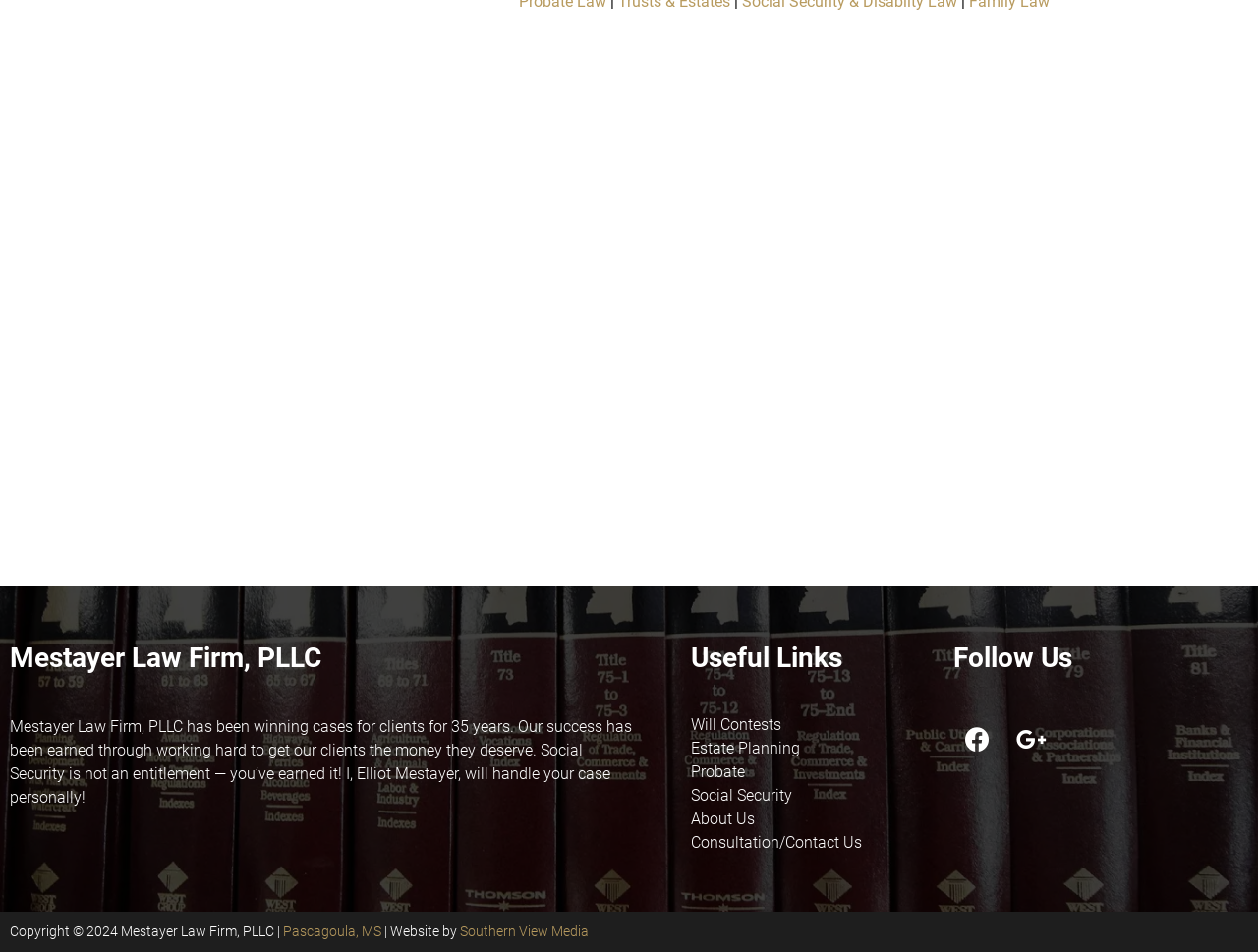Determine the bounding box coordinates for the clickable element to execute this instruction: "Learn about 'Estate Planning'". Provide the coordinates as four float numbers between 0 and 1, i.e., [left, top, right, bottom].

[0.549, 0.776, 0.742, 0.796]